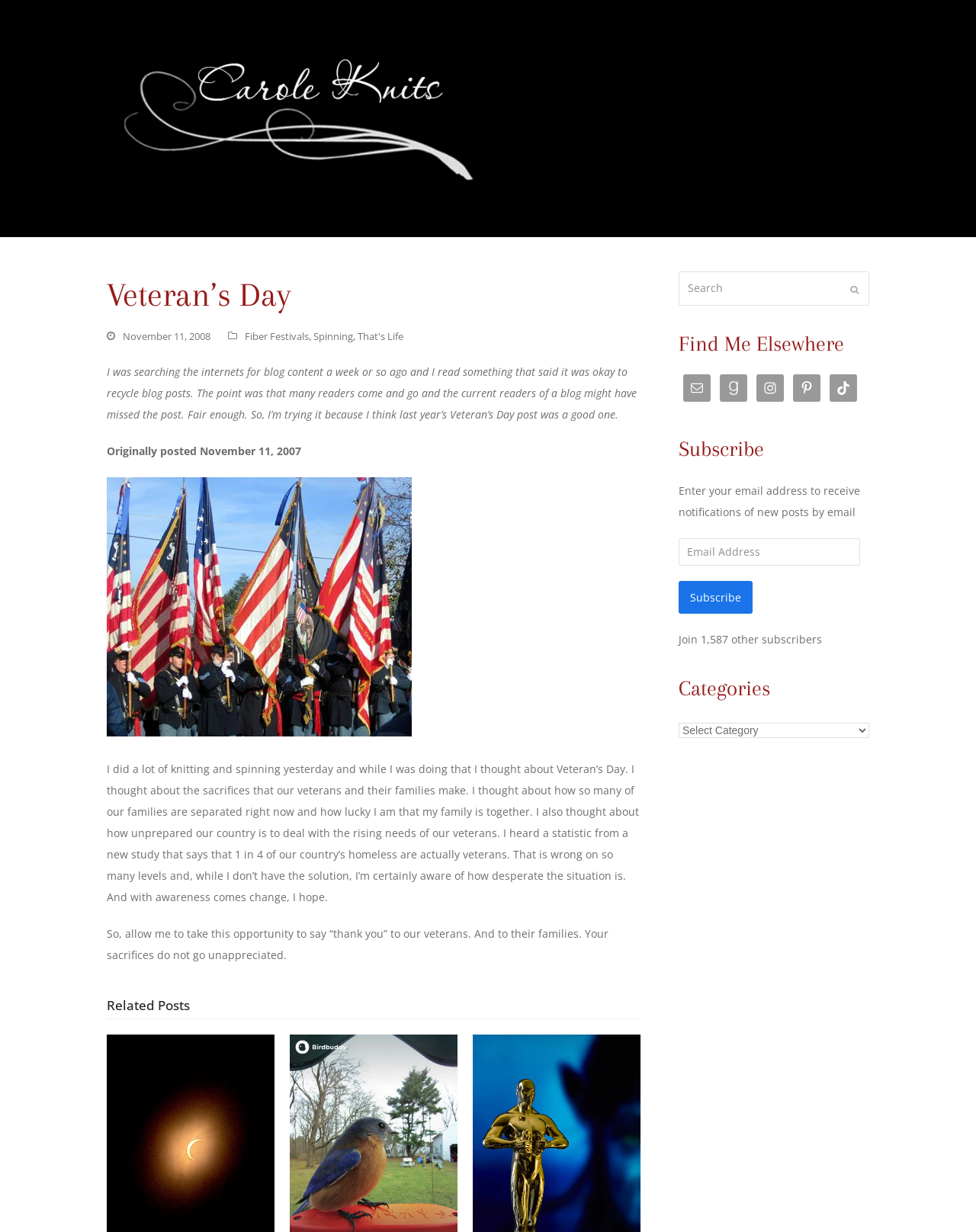Indicate the bounding box coordinates of the element that needs to be clicked to satisfy the following instruction: "Explore 4imprint UK website". The coordinates should be four float numbers between 0 and 1, i.e., [left, top, right, bottom].

None